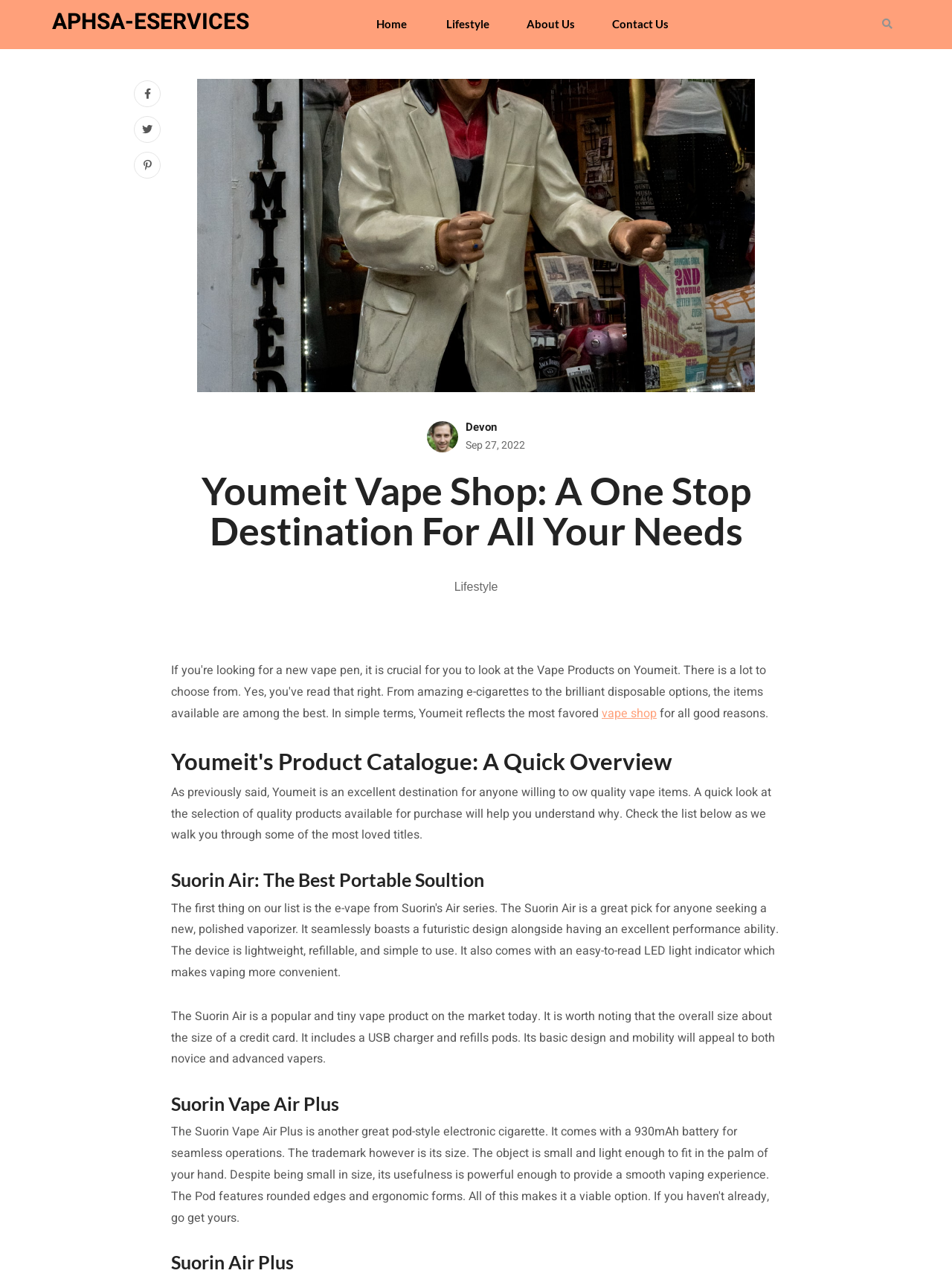Given the description "About us", provide the bounding box coordinates of the corresponding UI element.

[0.534, 0.0, 0.623, 0.038]